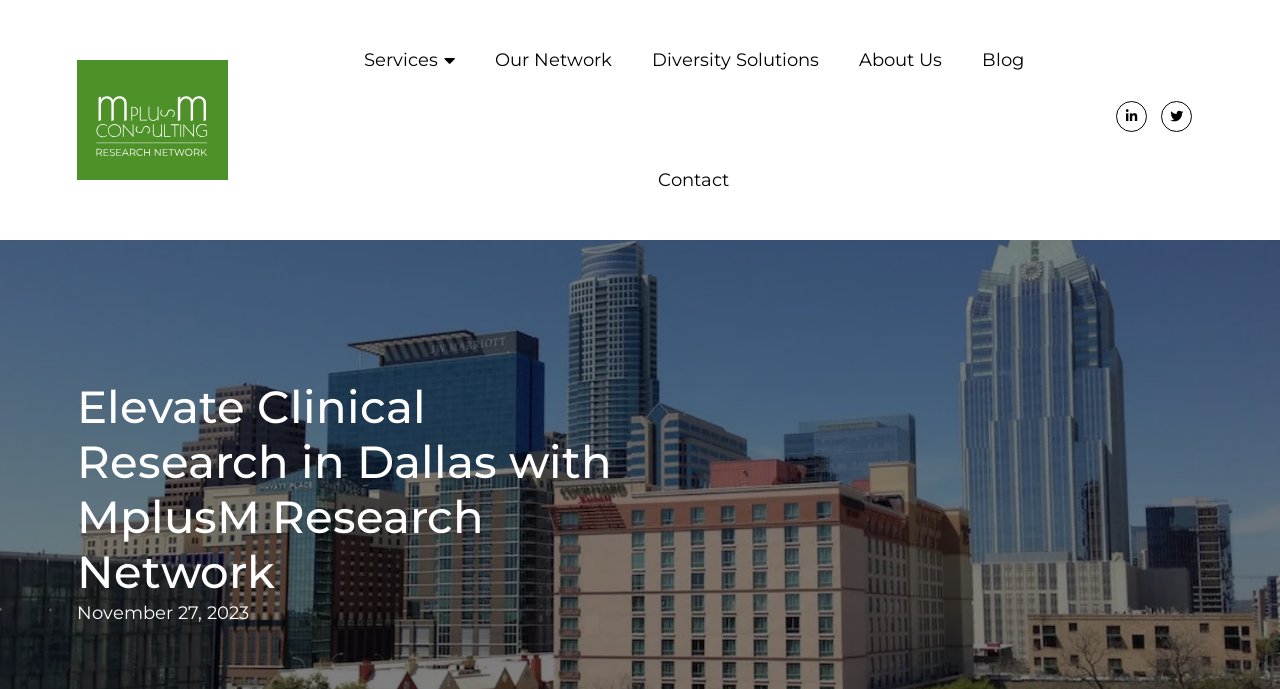Craft a detailed narrative of the webpage's structure and content.

The webpage is about MplusM Research Network, a clinical research partner in Dallas, TX. At the top, there is a heading that reads "Elevate Clinical Research in Dallas with MplusM Research Network". Below the heading, there are six links in a row, from left to right: "Services" with a dropdown menu, "Our Network", "Diversity Solutions", "About Us", "Blog", and "Contact". The "Contact" link is slightly lower than the others. 

On the top-right corner, there are two social media links. On the bottom-left corner, there is a link with the date "November 27, 2023", which is likely a news article or a blog post.